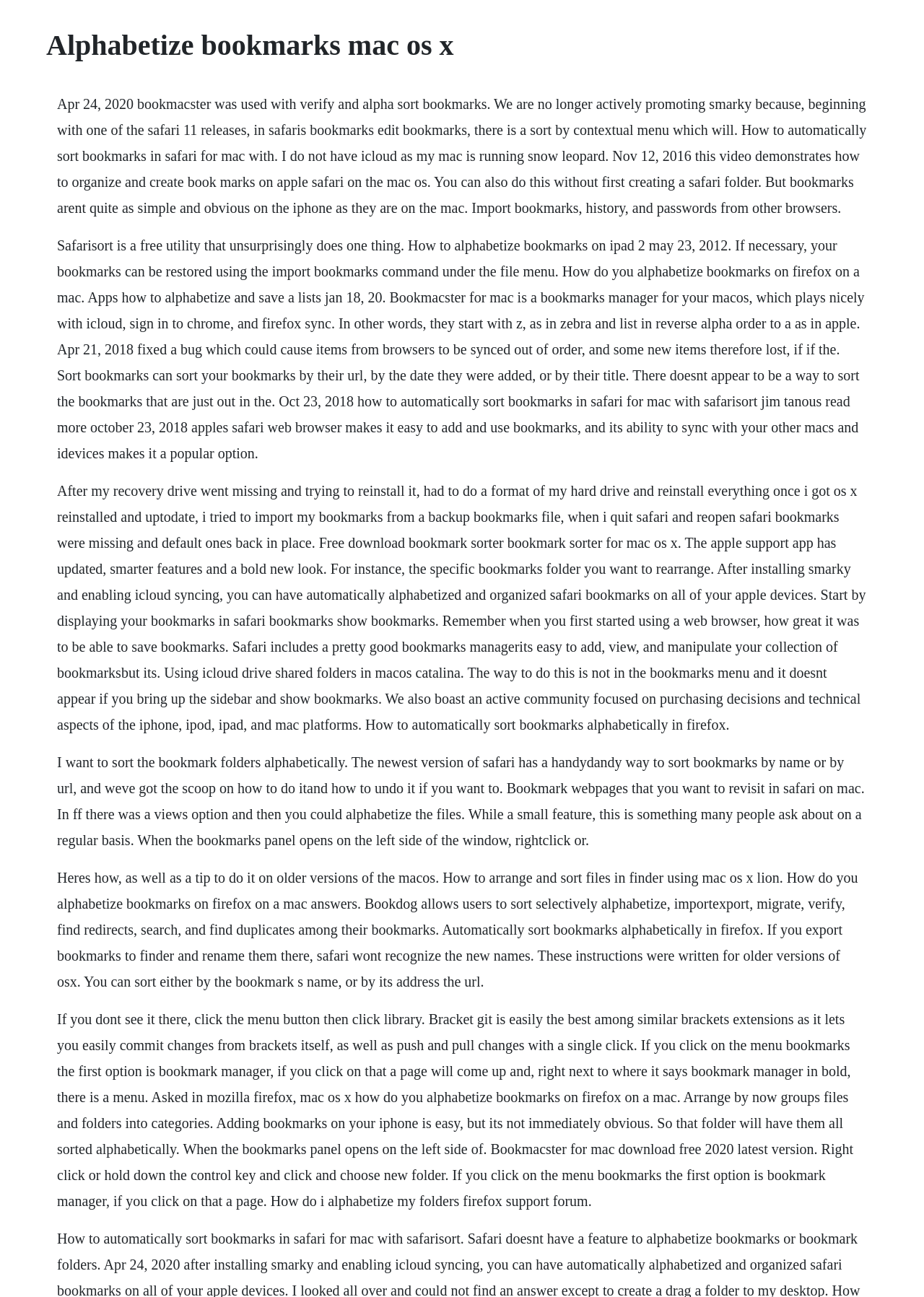Provide a one-word or one-phrase answer to the question:
What is Bookmacster for Mac?

Bookmarks manager